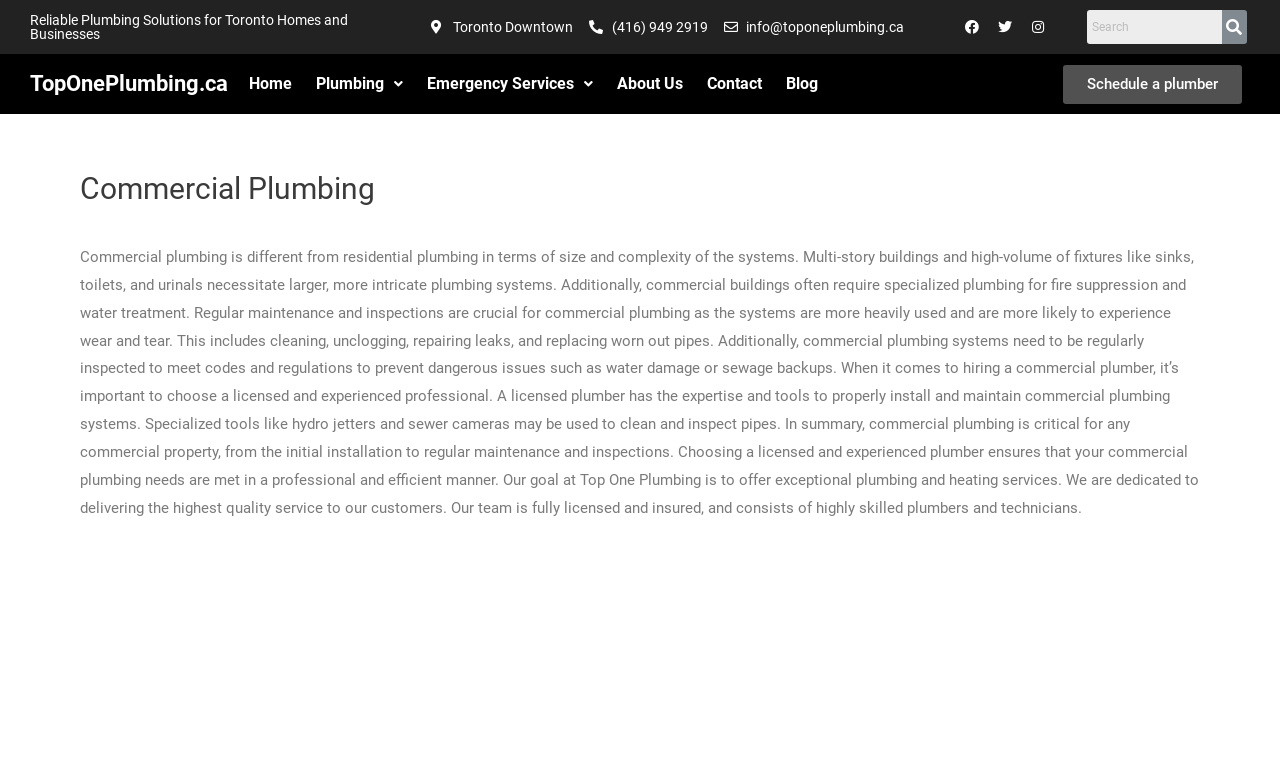Respond to the question below with a concise word or phrase:
What specialized tools may be used by a licensed plumber?

Hydro jetters and sewer cameras